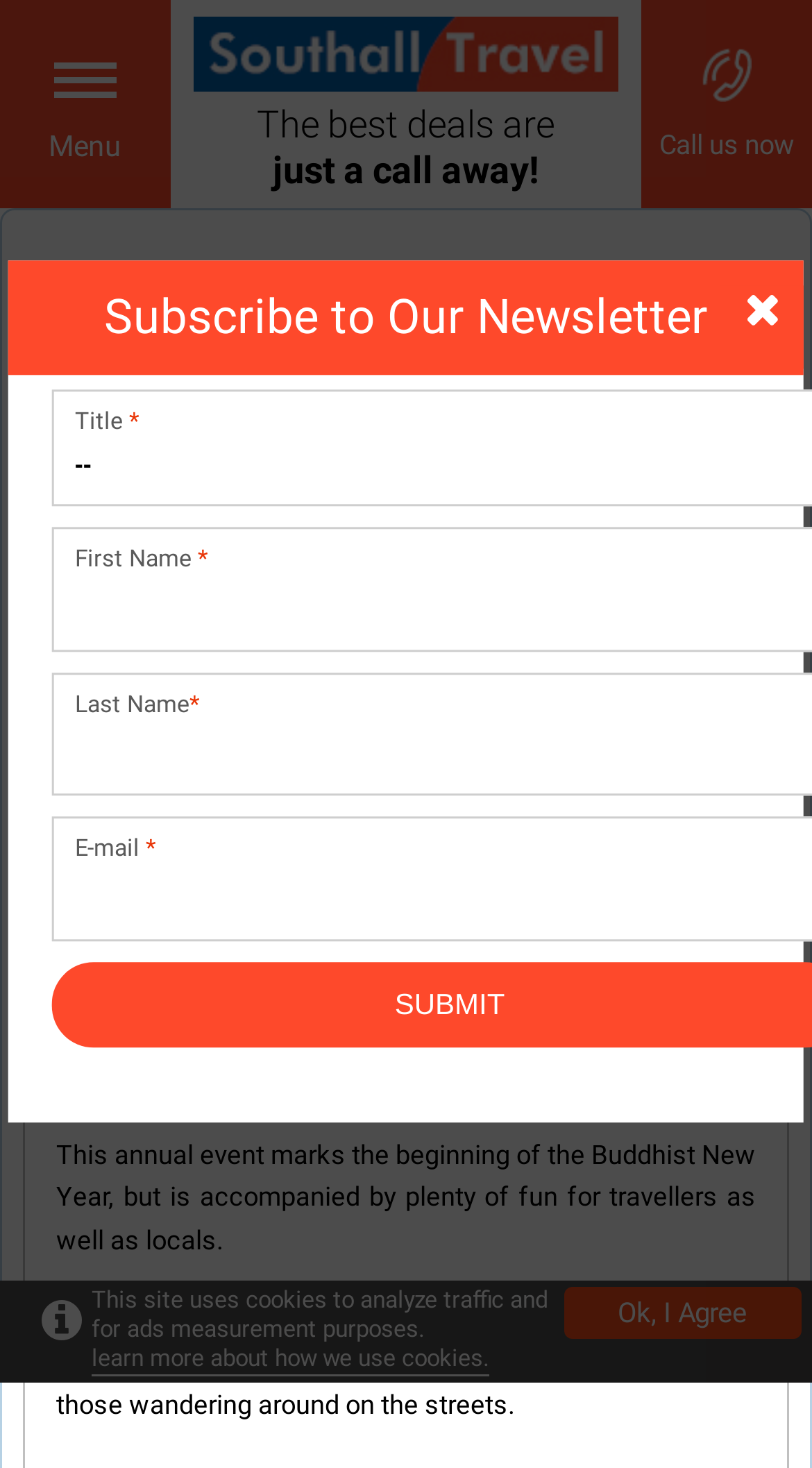What is the activity mentioned in the article that travelers can participate in?
Please give a well-detailed answer to the question.

The article describes the Songkran festival as a time when a giant water fight marks the celebrations, and everyone reaches for their water pistols and buckets to soak all those wandering around on the streets.